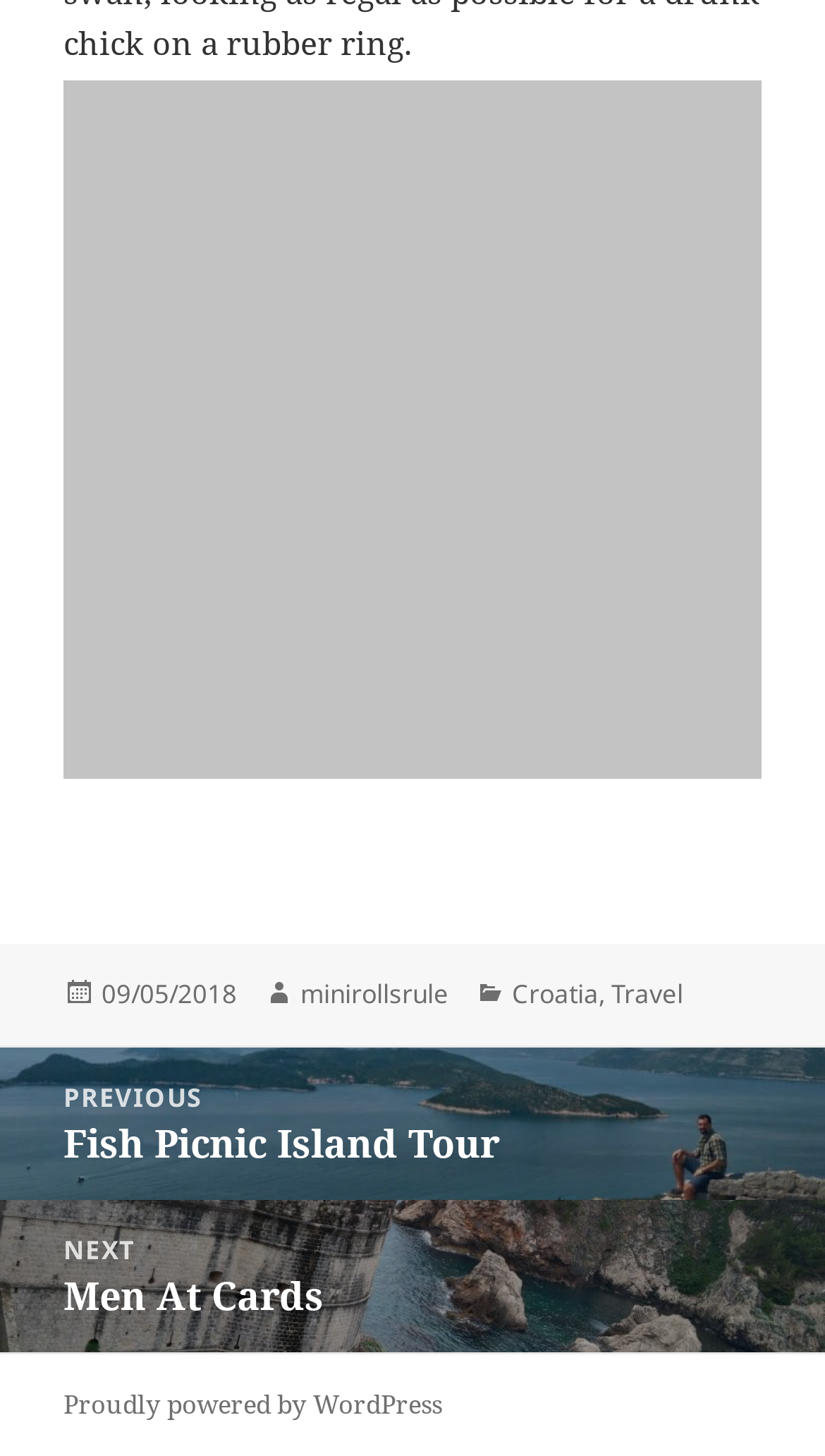Using the provided description Croatia, find the bounding box coordinates for the UI element. Provide the coordinates in (top-left x, top-left y, bottom-right x, bottom-right y) format, ensuring all values are between 0 and 1.

[0.62, 0.67, 0.726, 0.696]